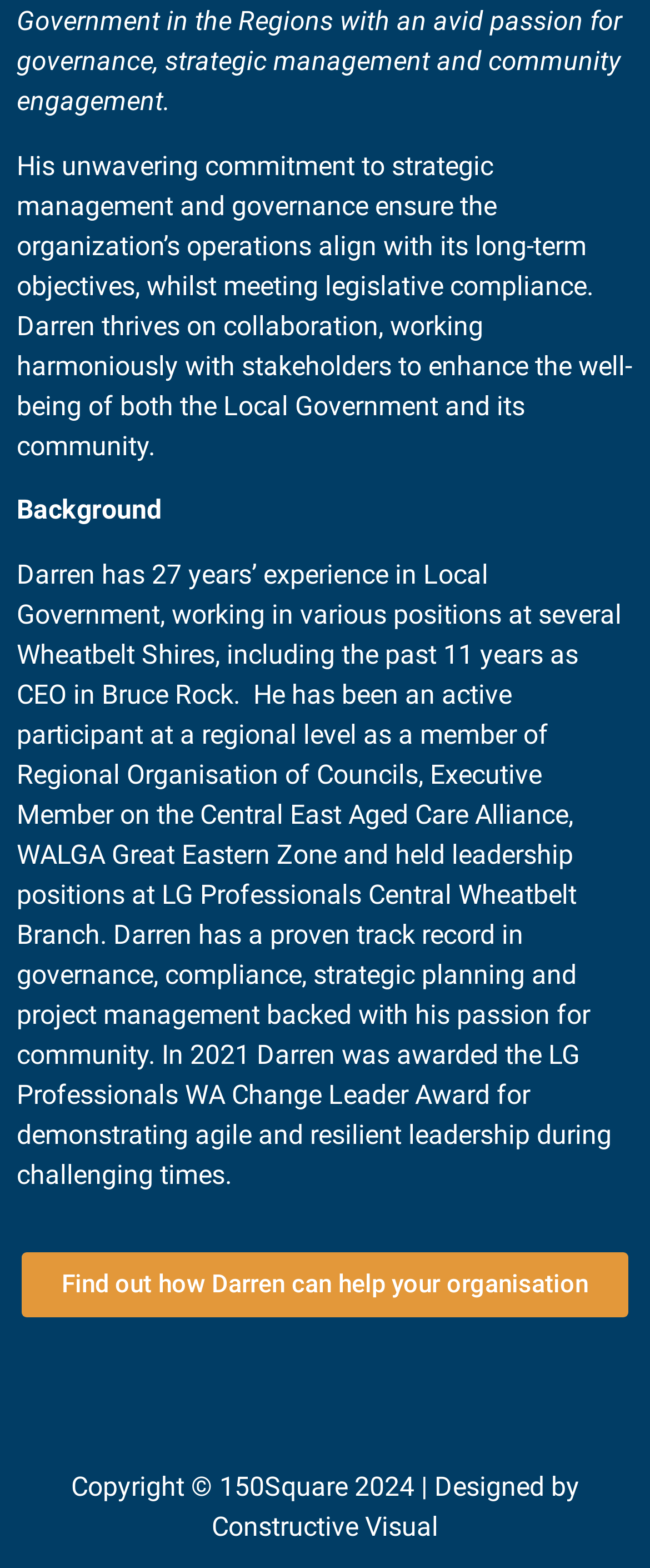Provide the bounding box coordinates, formatted as (top-left x, top-left y, bottom-right x, bottom-right y), with all values being floating point numbers between 0 and 1. Identify the bounding box of the UI element that matches the description: Constructive Visual

[0.326, 0.963, 0.674, 0.984]